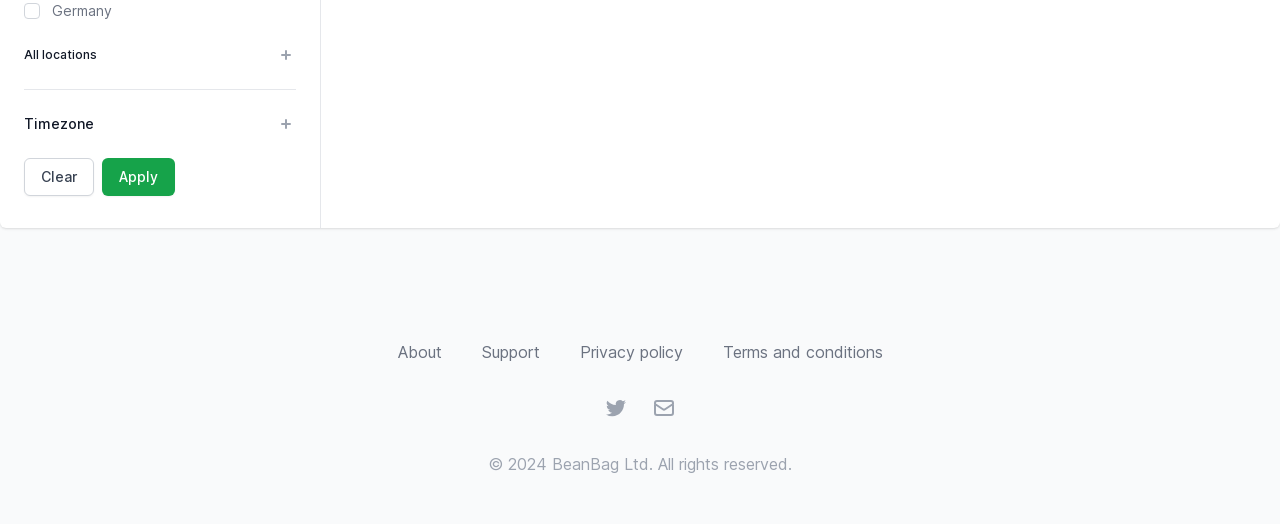Use one word or a short phrase to answer the question provided: 
How many links are in the footer?

4